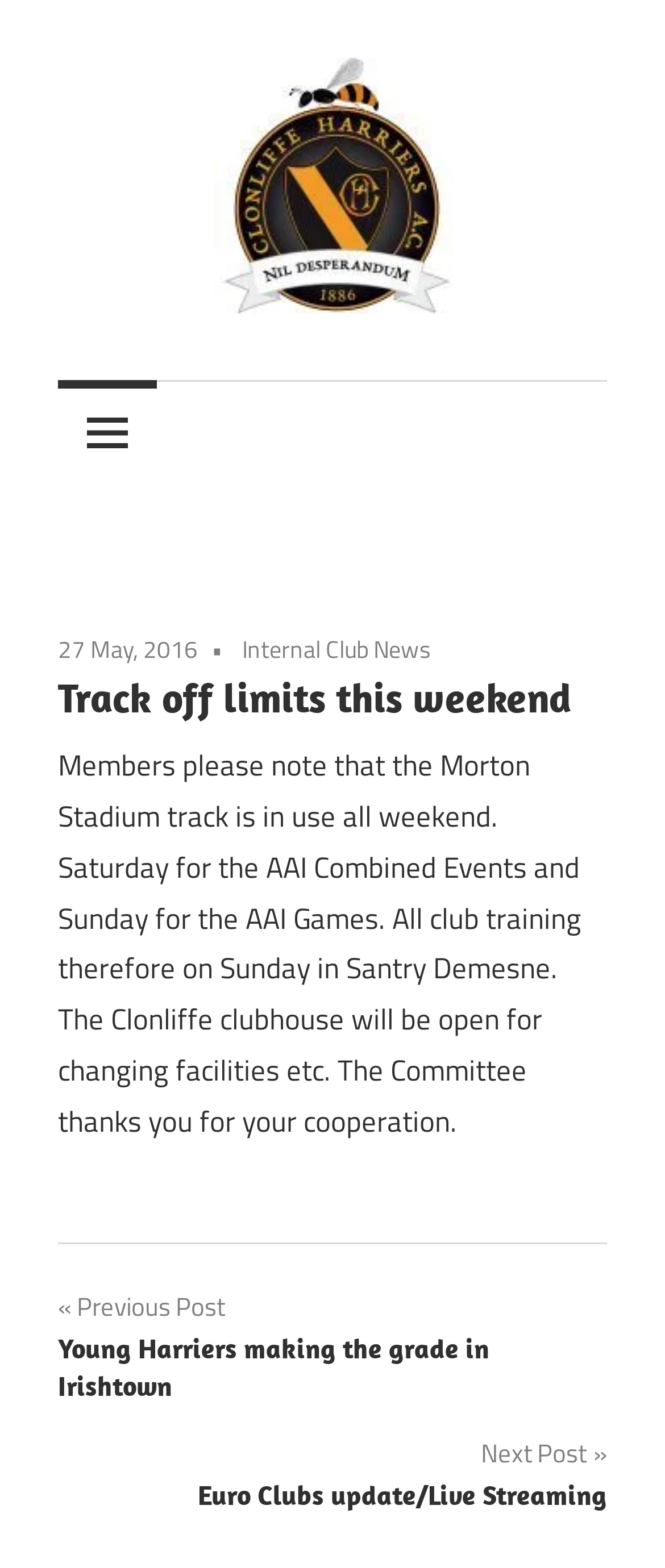Identify the bounding box of the UI element that matches this description: "Support Team".

None